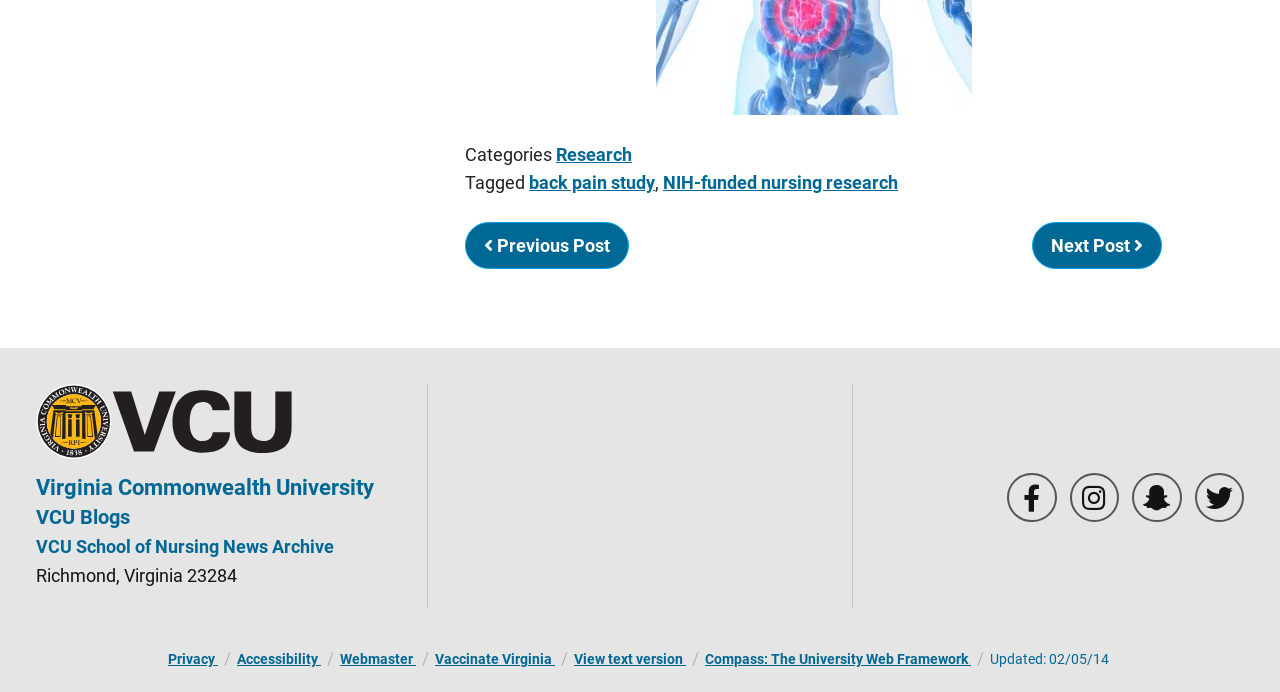Can you identify the bounding box coordinates of the clickable region needed to carry out this instruction: 'Visit the 'VCU Blogs' page'? The coordinates should be four float numbers within the range of 0 to 1, stated as [left, top, right, bottom].

[0.028, 0.73, 0.102, 0.764]